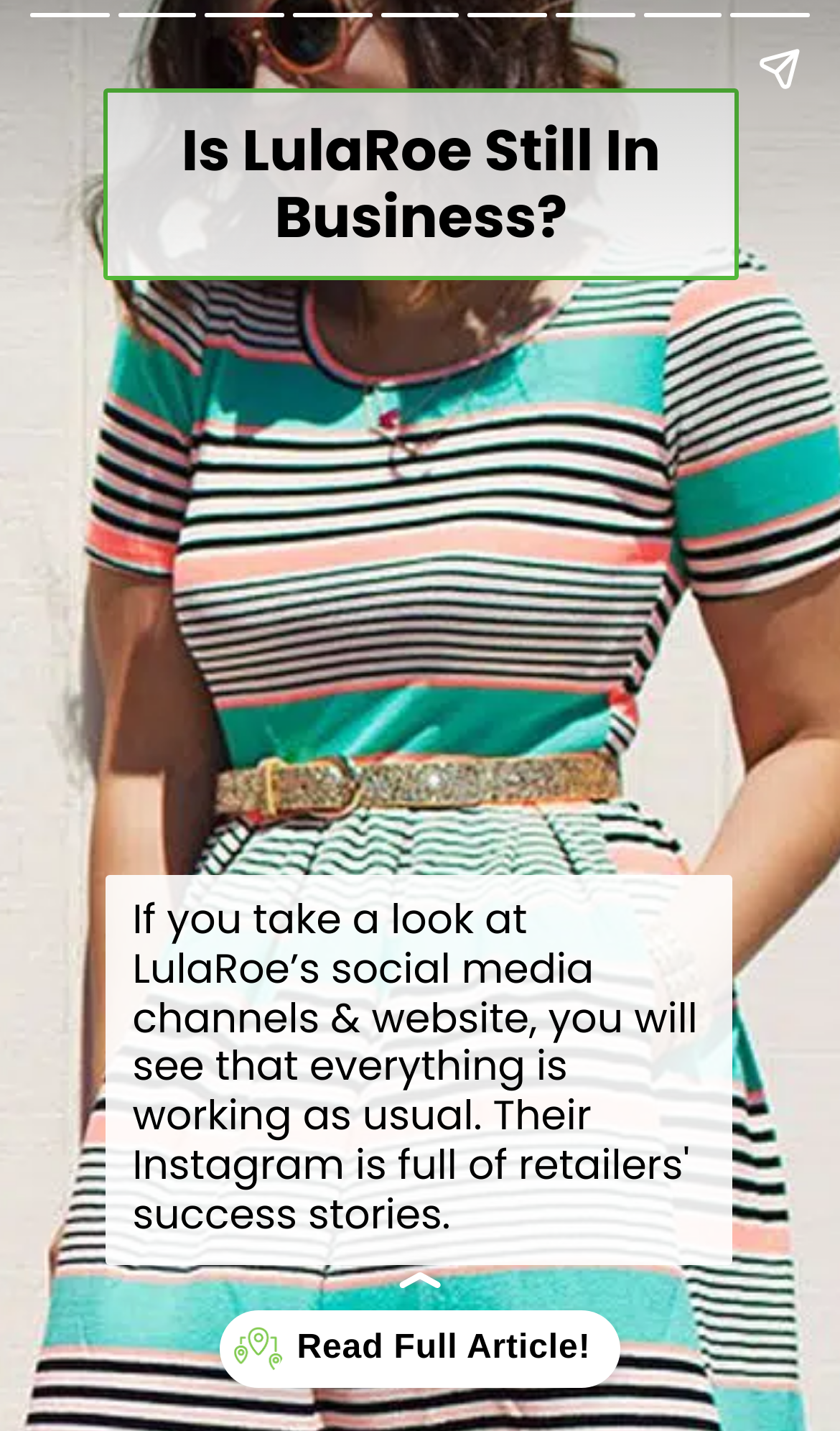Refer to the element description aria-label="Next page" and identify the corresponding bounding box in the screenshot. Format the coordinates as (top-left x, top-left y, bottom-right x, bottom-right y) with values in the range of 0 to 1.

[0.923, 0.113, 1.0, 0.887]